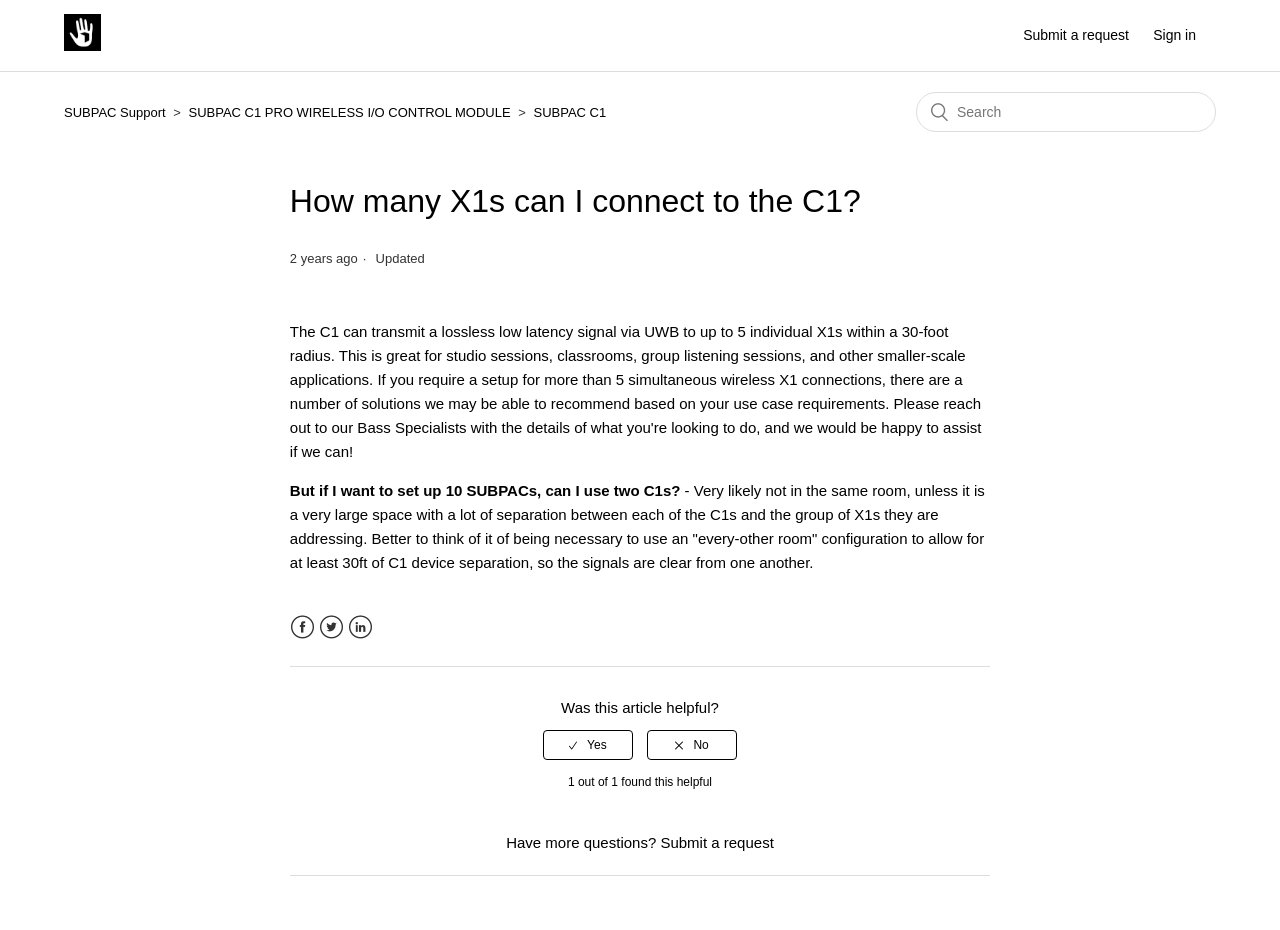Identify and extract the main heading of the webpage.

How many X1s can I connect to the C1?